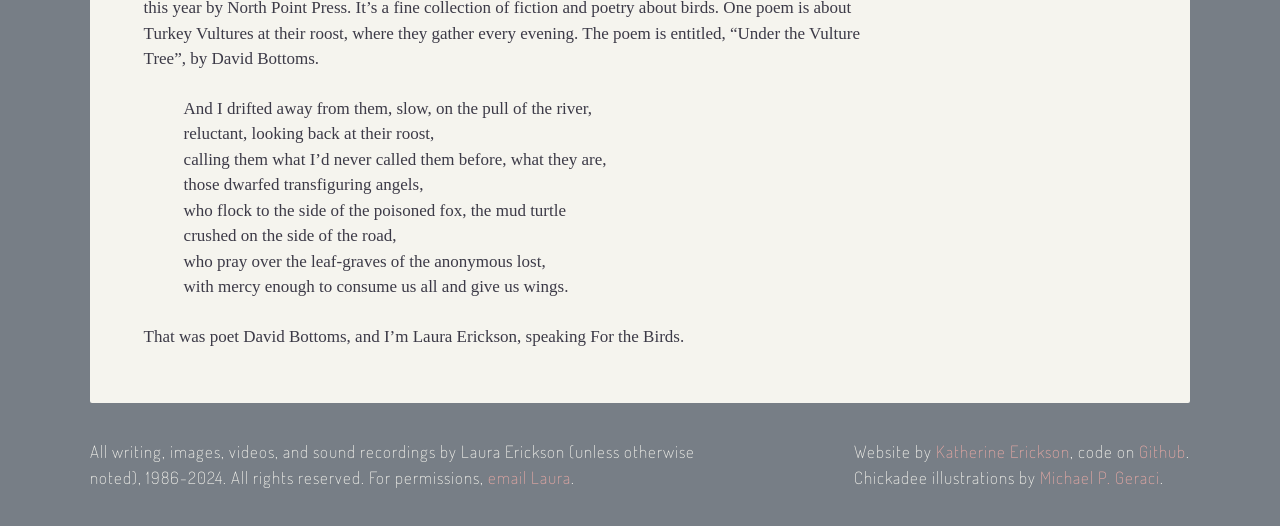What is the copyright notice for the website?
From the image, provide a succinct answer in one word or a short phrase.

1986-2024, all rights reserved